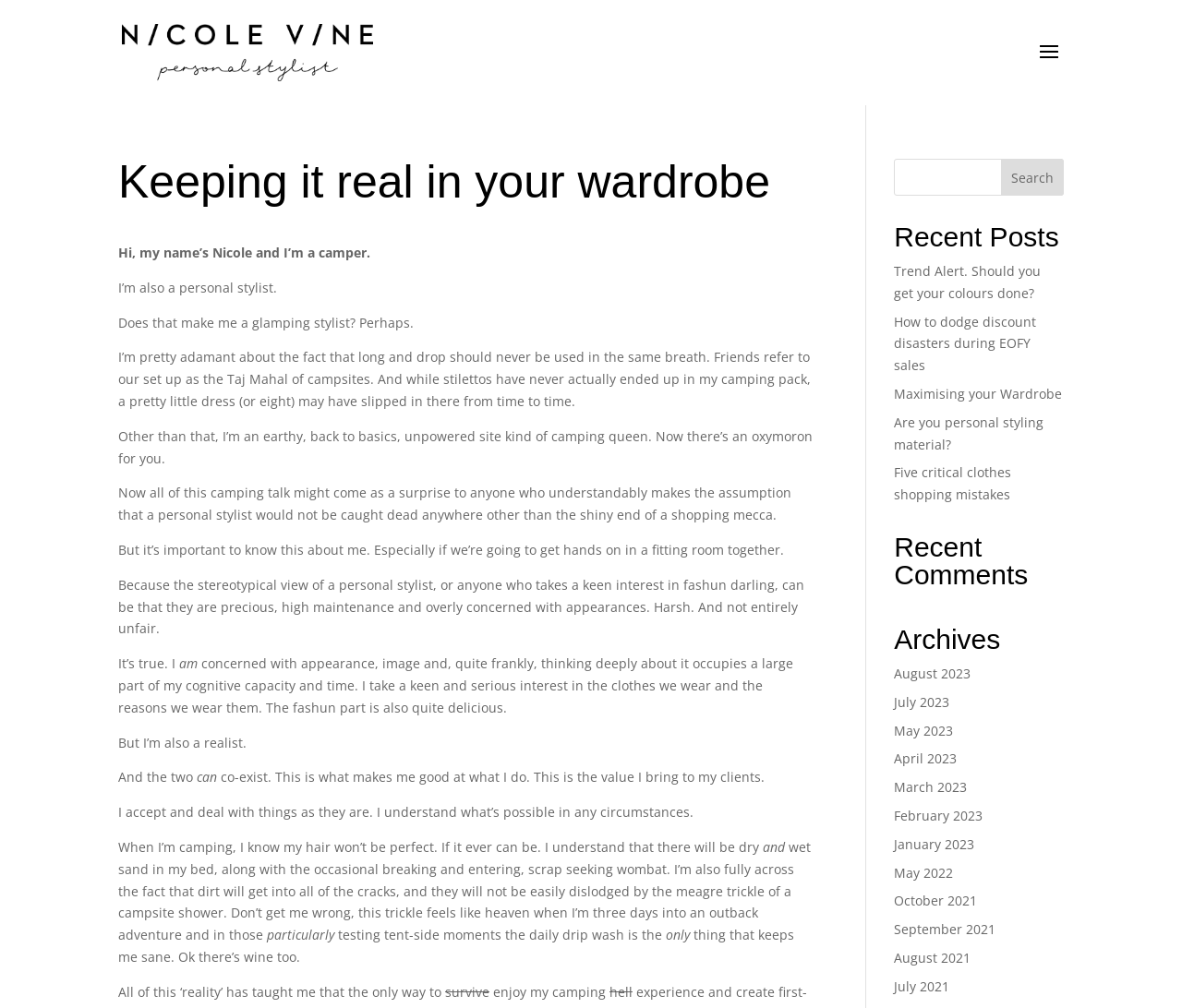Identify the bounding box coordinates of the section that should be clicked to achieve the task described: "Read recent post 'Trend Alert. Should you get your colours done?'".

[0.756, 0.26, 0.881, 0.299]